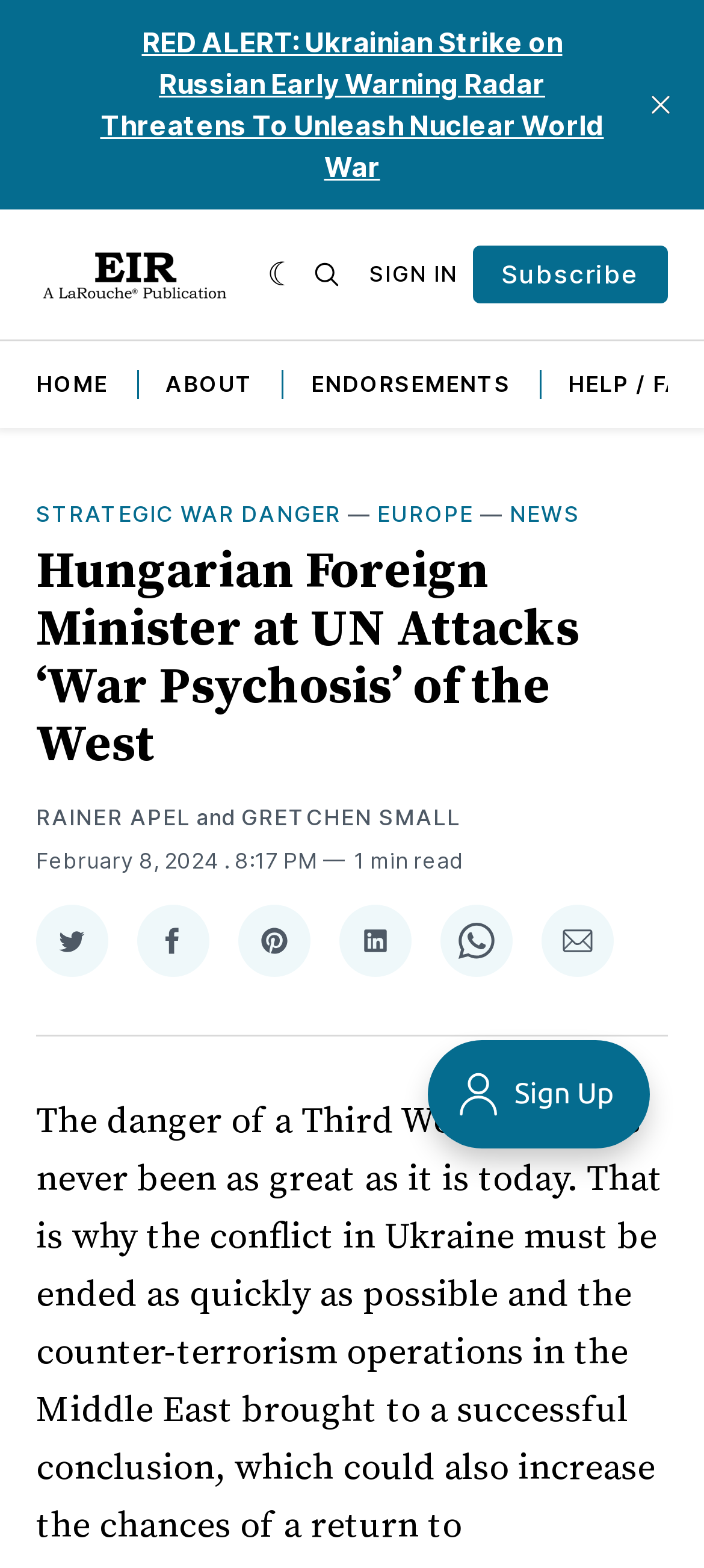Please identify the bounding box coordinates of the element that needs to be clicked to execute the following command: "Read news about Ukraine". Provide the bounding box using four float numbers between 0 and 1, formatted as [left, top, right, bottom].

[0.142, 0.016, 0.858, 0.117]